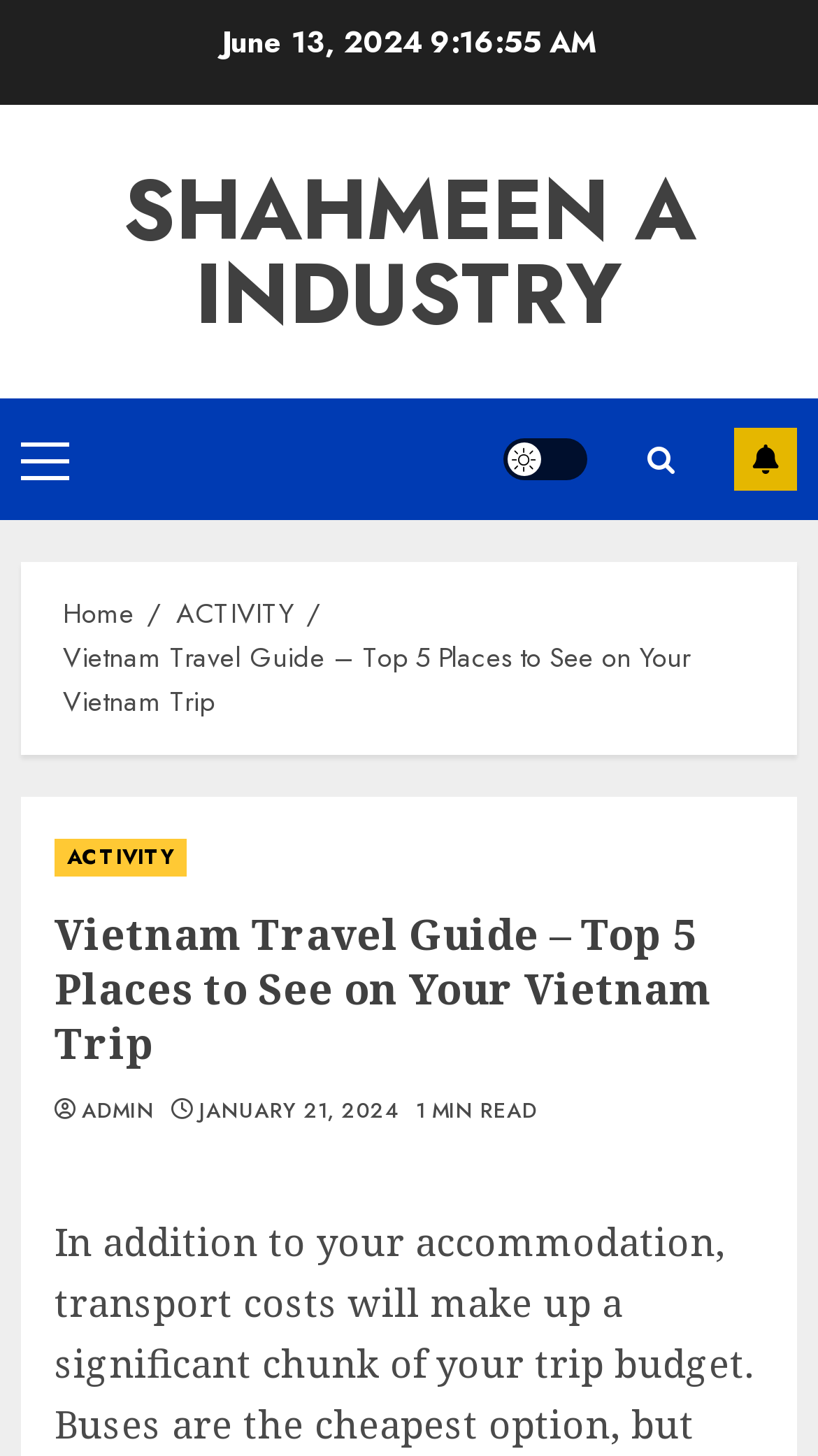Identify the bounding box coordinates for the element that needs to be clicked to fulfill this instruction: "Switch to dark mode". Provide the coordinates in the format of four float numbers between 0 and 1: [left, top, right, bottom].

[0.615, 0.301, 0.718, 0.33]